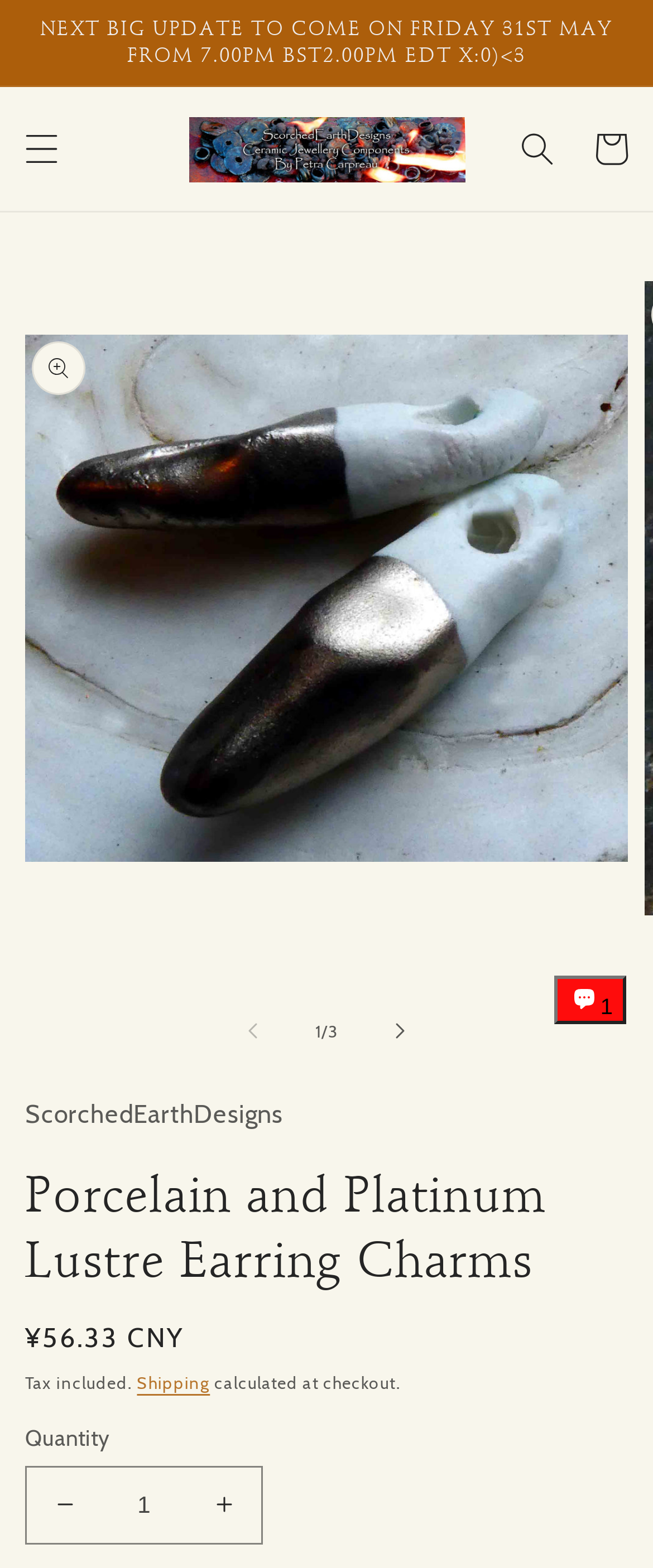What is the price of the earring charms? Please answer the question using a single word or phrase based on the image.

¥56.33 CNY